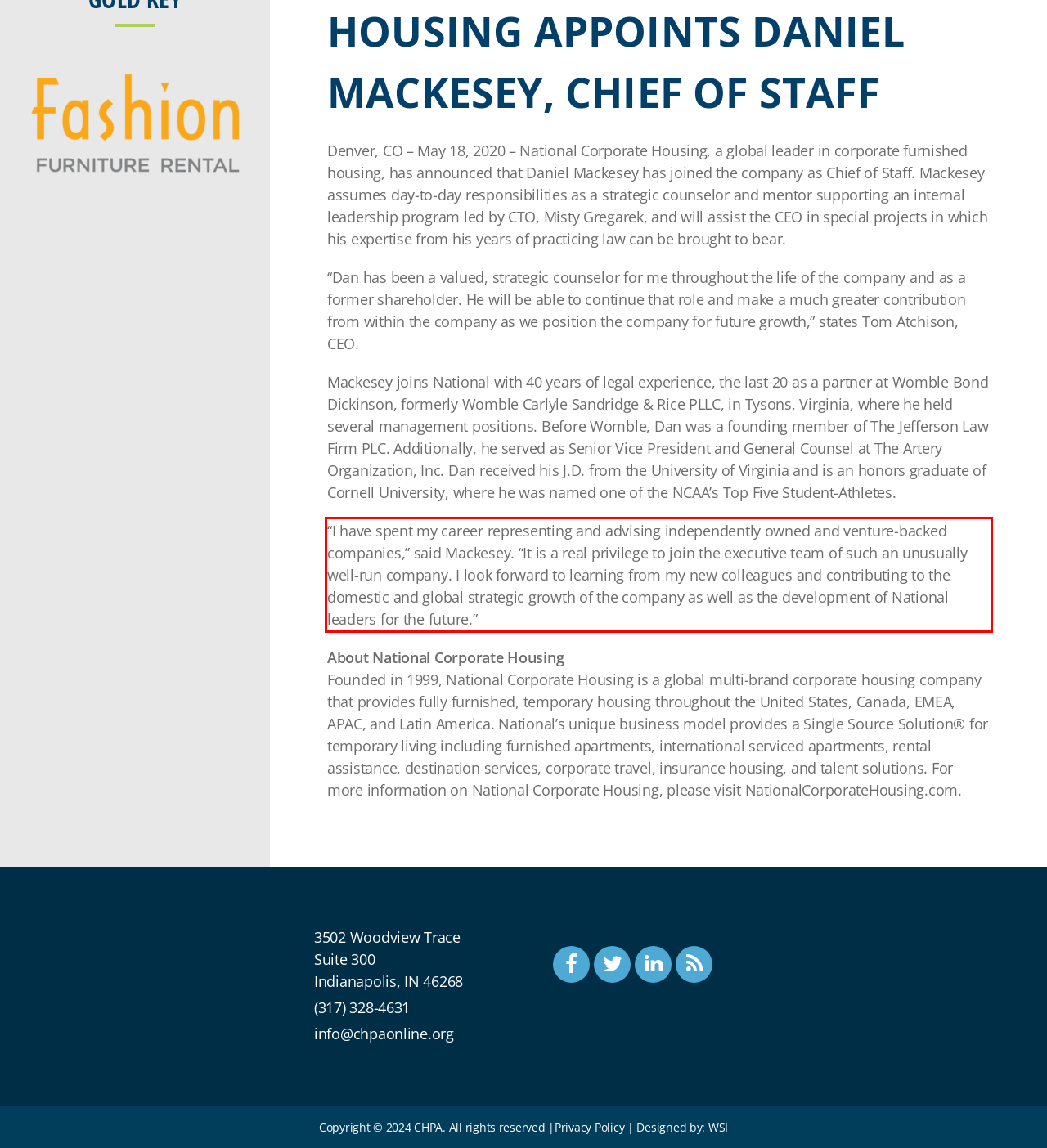Identify the text within the red bounding box on the webpage screenshot and generate the extracted text content.

“I have spent my career representing and advising independently owned and venture-backed companies,” said Mackesey. “It is a real privilege to join the executive team of such an unusually well-run company. I look forward to learning from my new colleagues and contributing to the domestic and global strategic growth of the company as well as the development of National leaders for the future.”